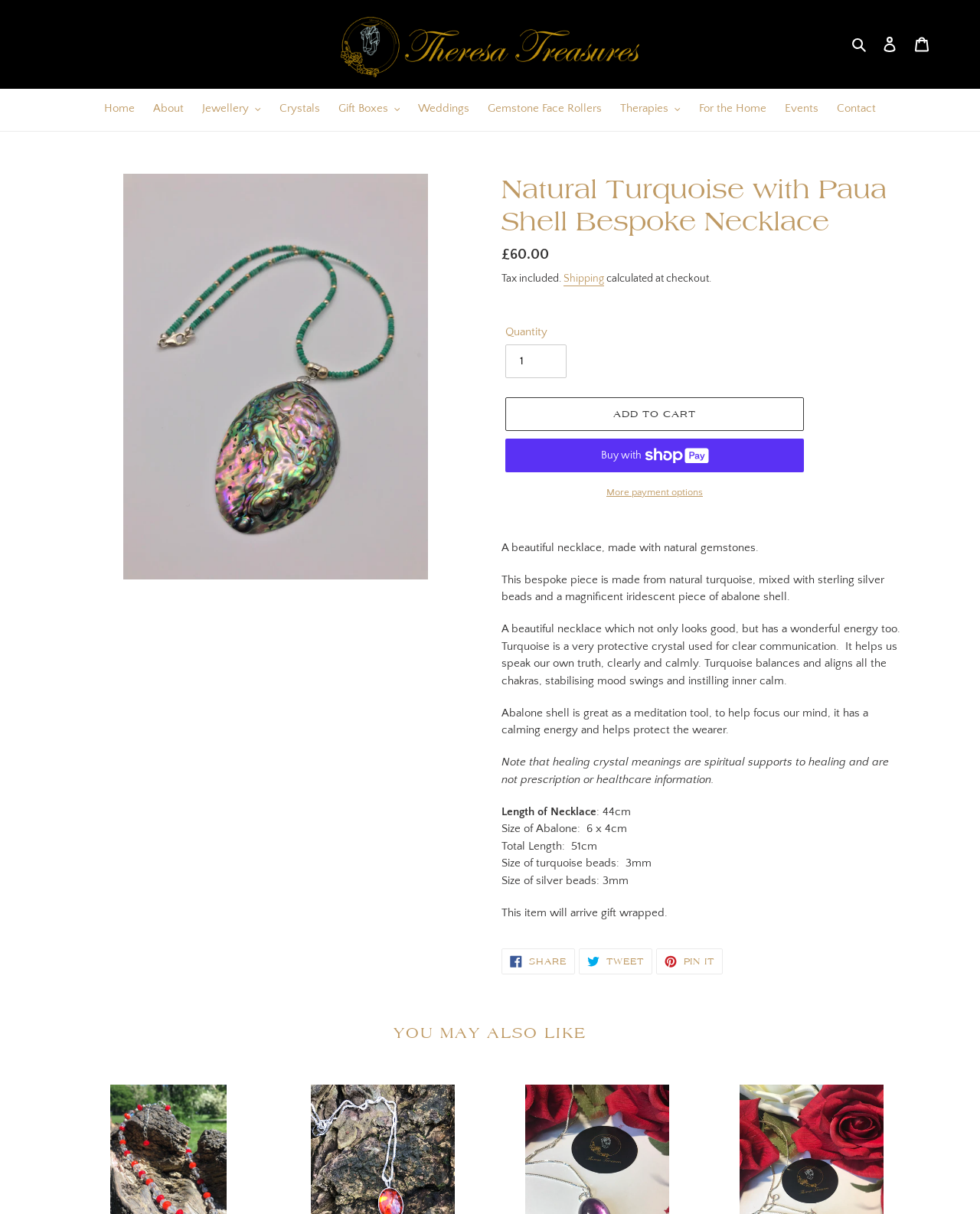Indicate the bounding box coordinates of the element that needs to be clicked to satisfy the following instruction: "Click the 'Log in' link". The coordinates should be four float numbers between 0 and 1, i.e., [left, top, right, bottom].

[0.891, 0.023, 0.924, 0.05]